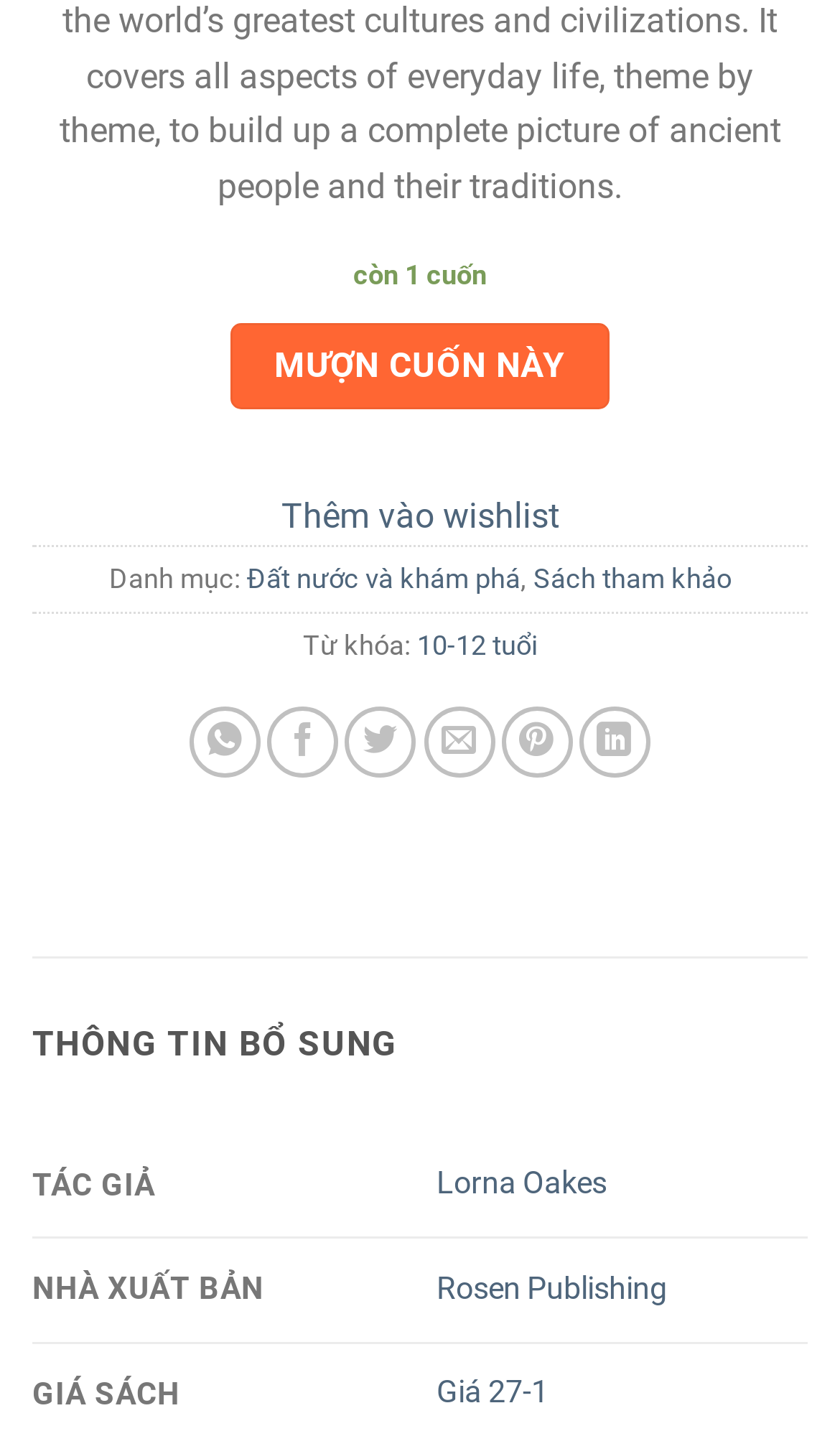Please give a concise answer to this question using a single word or phrase: 
What is the publisher of this book?

Rosen Publishing